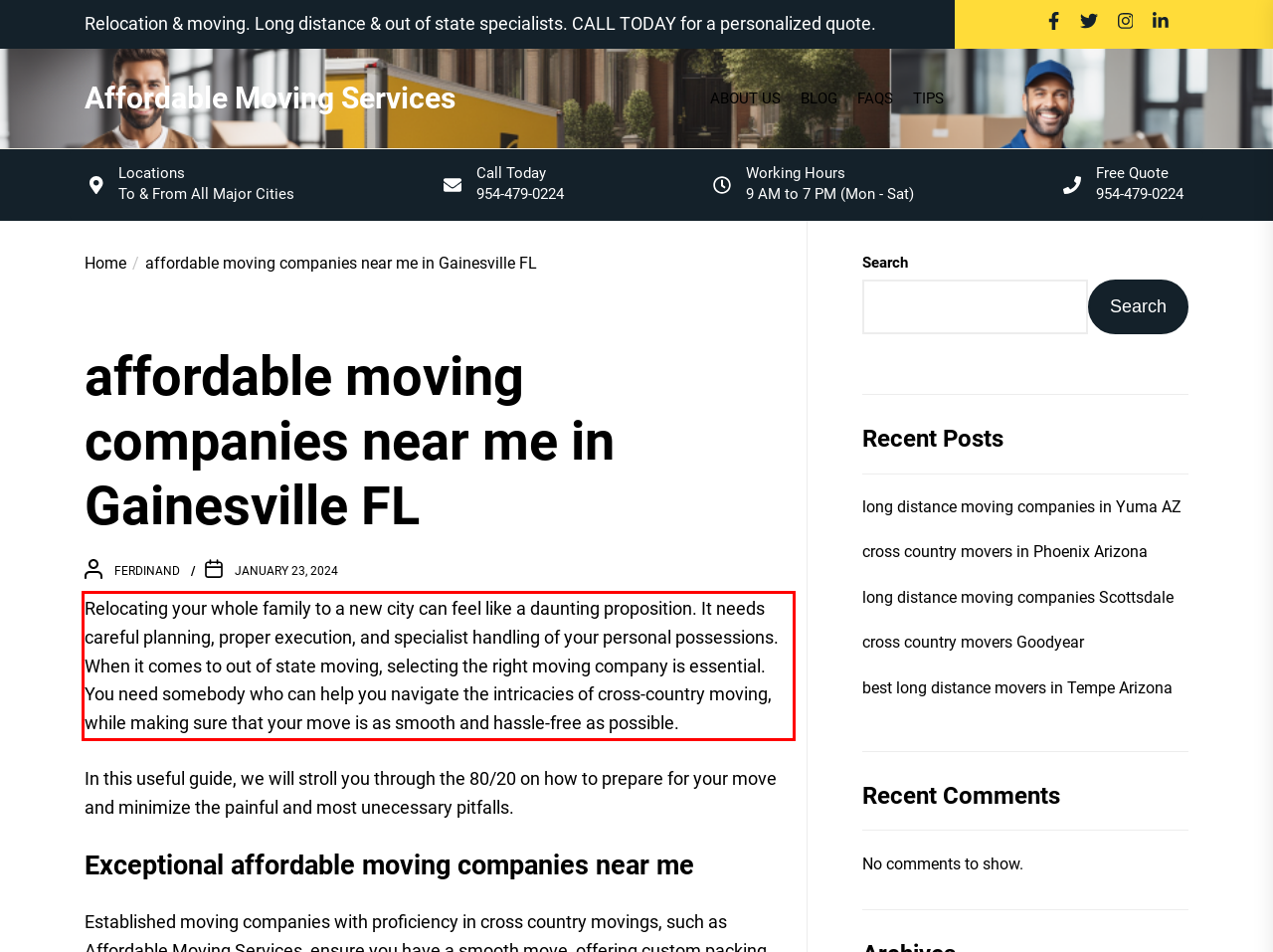In the given screenshot, locate the red bounding box and extract the text content from within it.

Relocating your whole family to a new city can feel like a daunting proposition. It needs careful planning, proper execution, and specialist handling of your personal possessions. When it comes to out of state moving, selecting the right moving company is essential. You need somebody who can help you navigate the intricacies of cross-country moving, while making sure that your move is as smooth and hassle-free as possible.